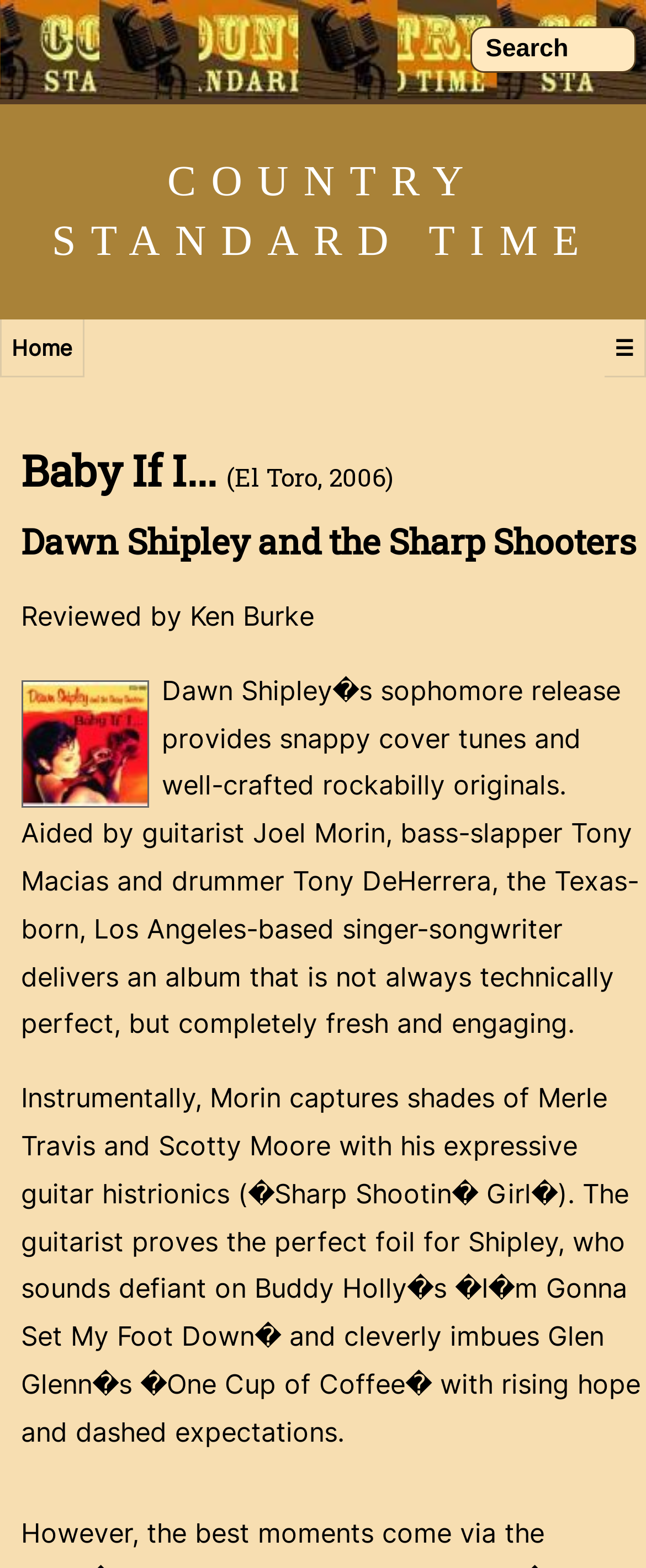What is the name of the guitarist mentioned in the review?
Please provide a comprehensive answer based on the information in the image.

The webpage mentions 'Aided by guitarist Joel Morin' in the review, indicating that Joel Morin is the guitarist being referred to.